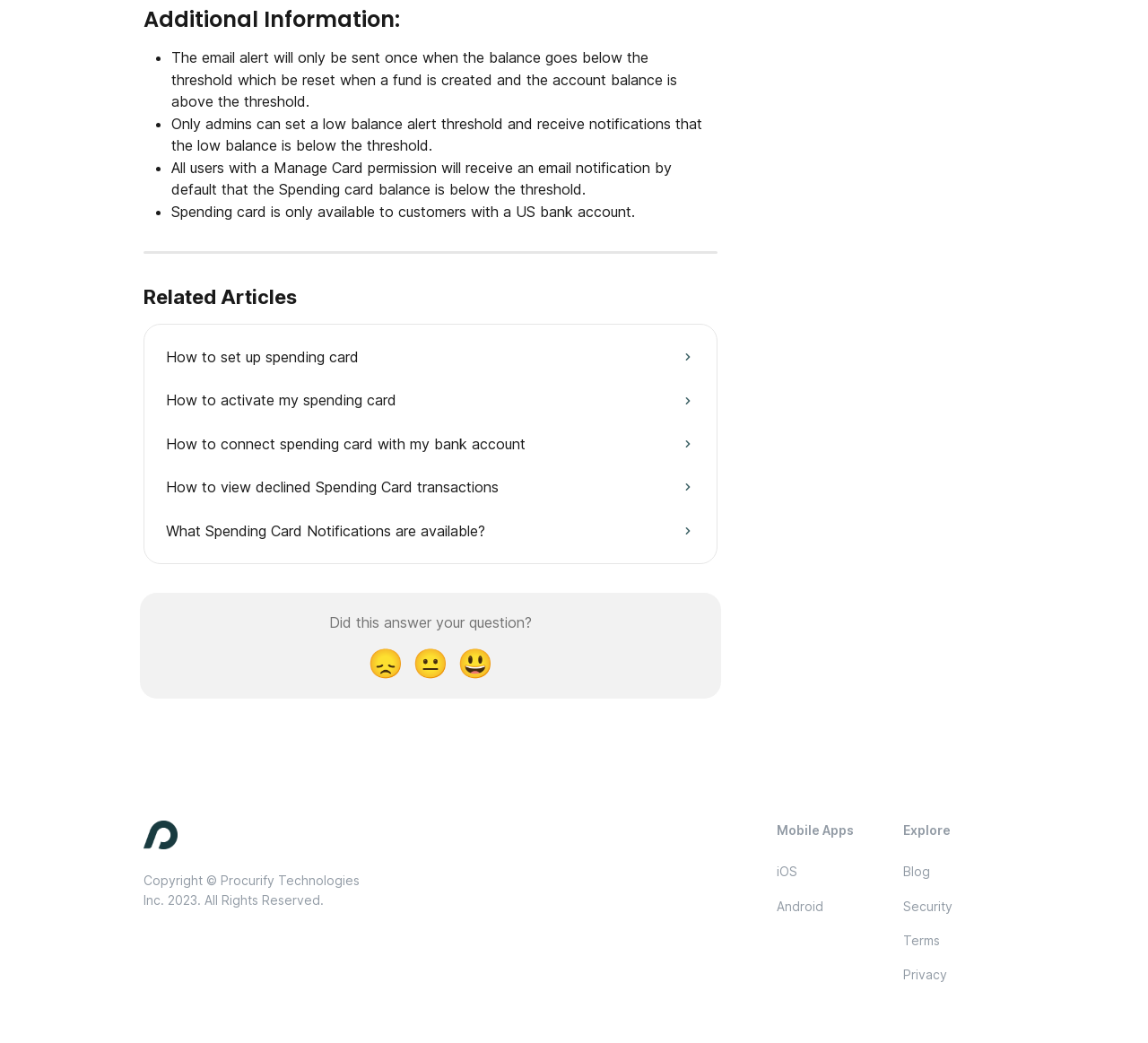Please mark the clickable region by giving the bounding box coordinates needed to complete this instruction: "View Larger Image".

None